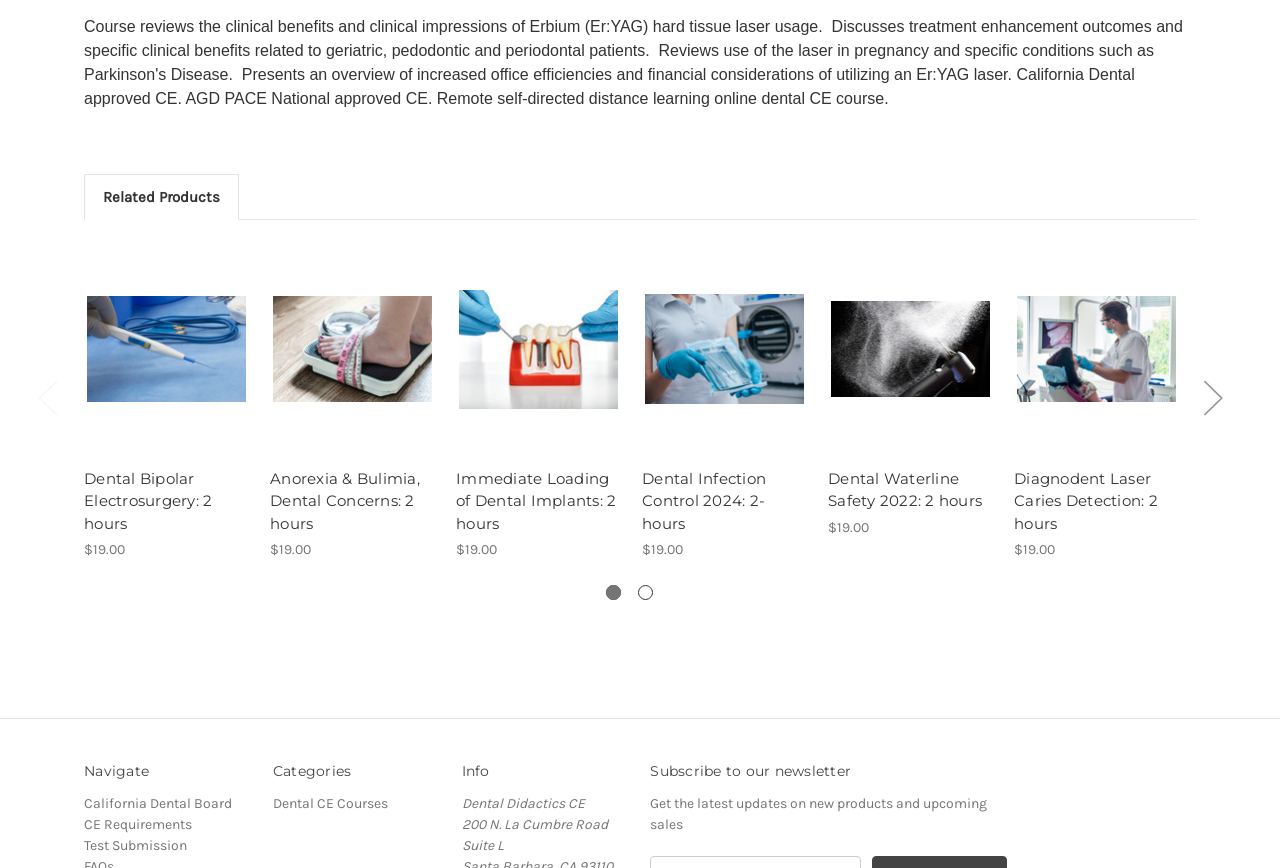Please study the image and answer the question comprehensively:
What is the purpose of the 'Quick view' button?

The 'Quick view' button is likely used to quickly view a product without leaving the current page, allowing users to get more information about the product without navigating away.